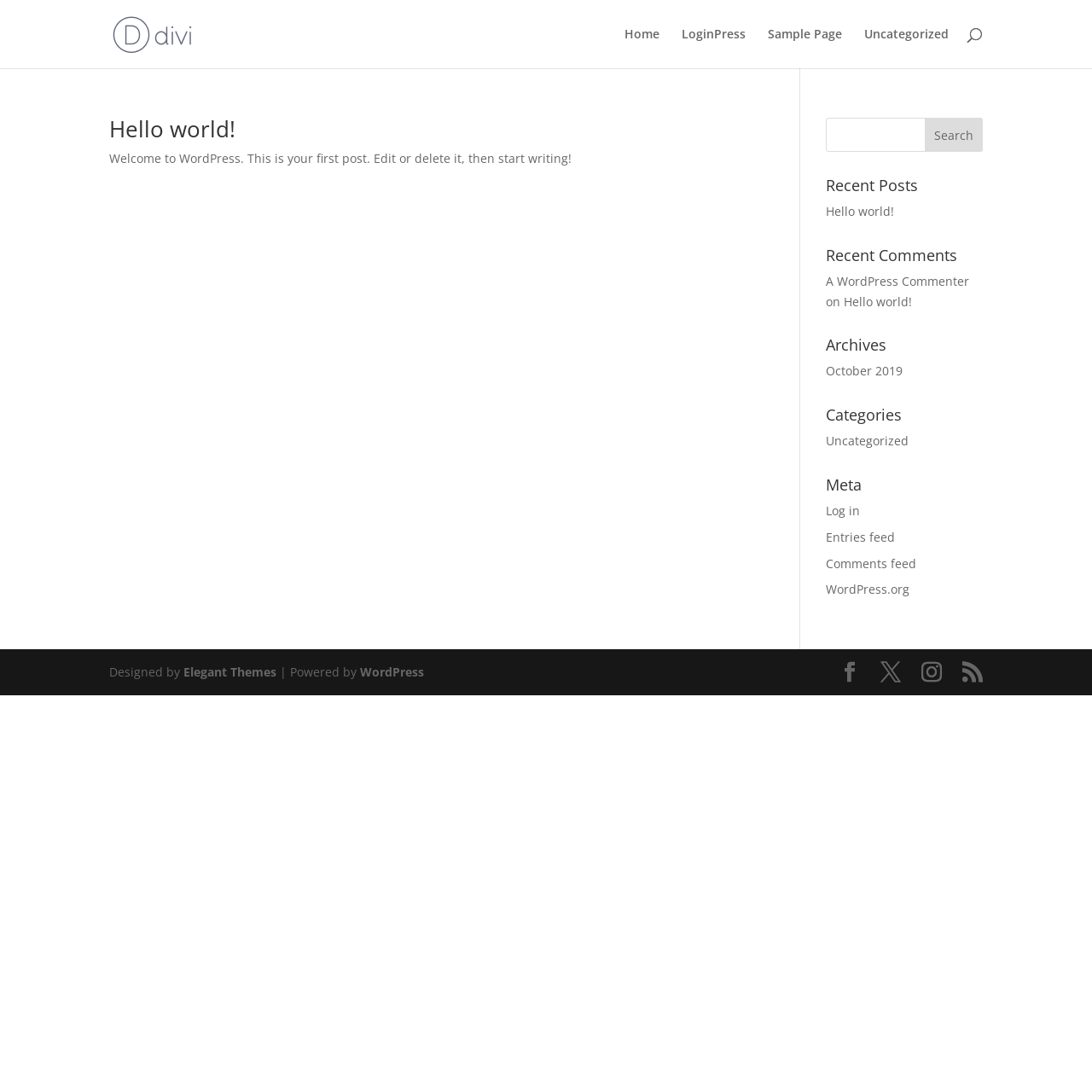Give a complete and precise description of the webpage's appearance.

This webpage is a WordPress site hosted by WPMU DEV. At the top left, there is a logo image and a link to the website's homepage, "bradcable8.com". 

To the right of the logo, there are four navigation links: "Home", "LoginPress", "Sample Page", and "Uncategorized". Below these links, there is a search bar that spans across the top of the page.

The main content area is divided into two sections. On the left, there is an article with a heading "Hello world!" and a link to the same title. The article's content is a welcome message to WordPress, explaining how to edit or delete the post and start writing.

On the right side, there are several sections. The first section is a search bar with a textbox and a "Search" button. Below this, there are four sections with headings: "Recent Posts", "Recent Comments", "Archives", and "Categories". Each section contains links to relevant content, such as posts, comments, and categories.

Further down, there are two more sections: "Meta" and "contentinfo". The "Meta" section contains links to log in, feeds, and WordPress.org. The "contentinfo" section is located at the bottom of the page and contains links to social media platforms, a designed by credit to Elegant Themes, and a powered by credit to WordPress.